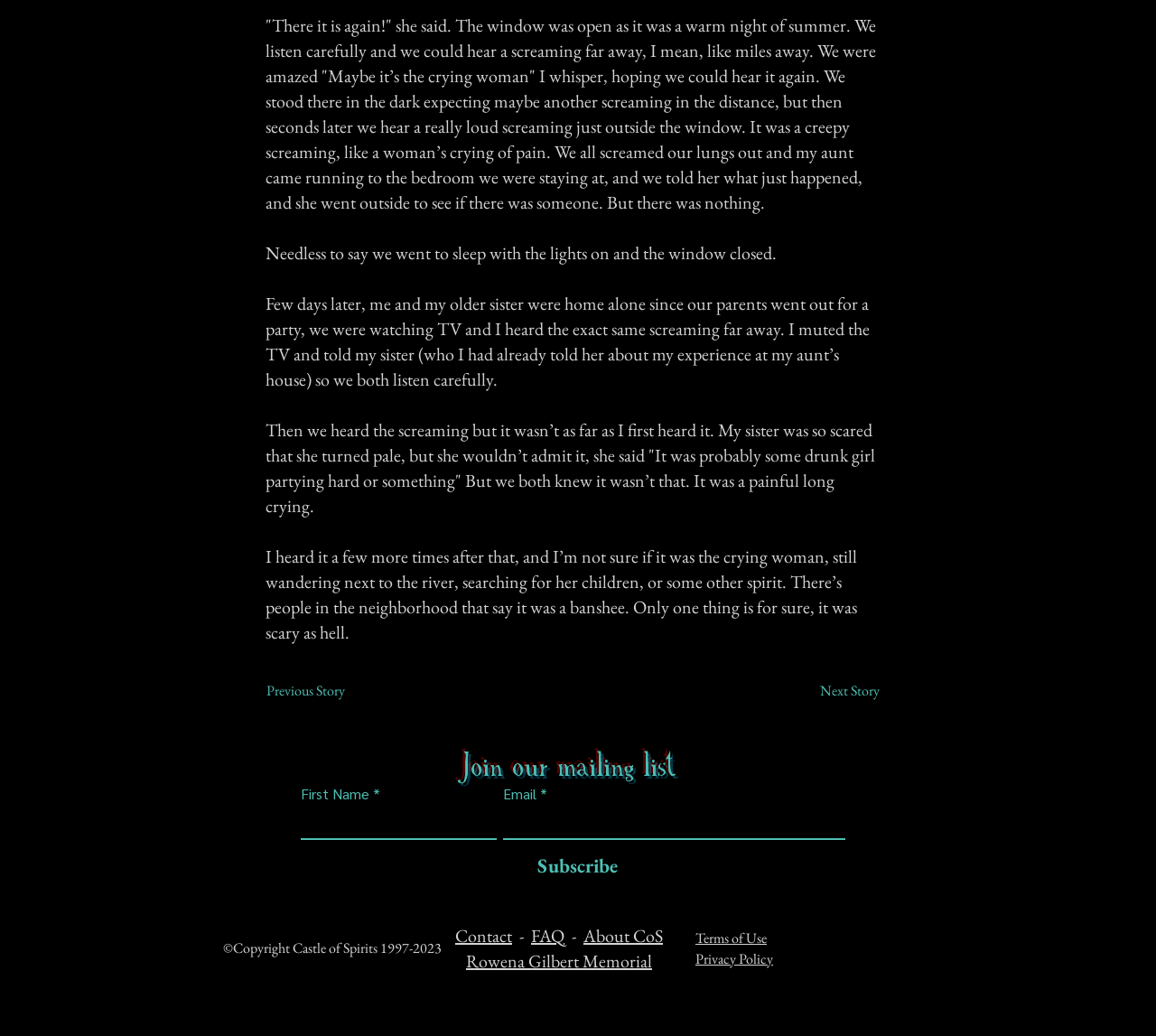Please provide a detailed answer to the question below by examining the image:
What is the theme of the 'Rowena Gilbert Memorial' link?

The 'Rowena Gilbert Memorial' link is likely a tribute or memorial to a person named Rowena Gilbert, possibly a notable figure or someone related to the website's content.